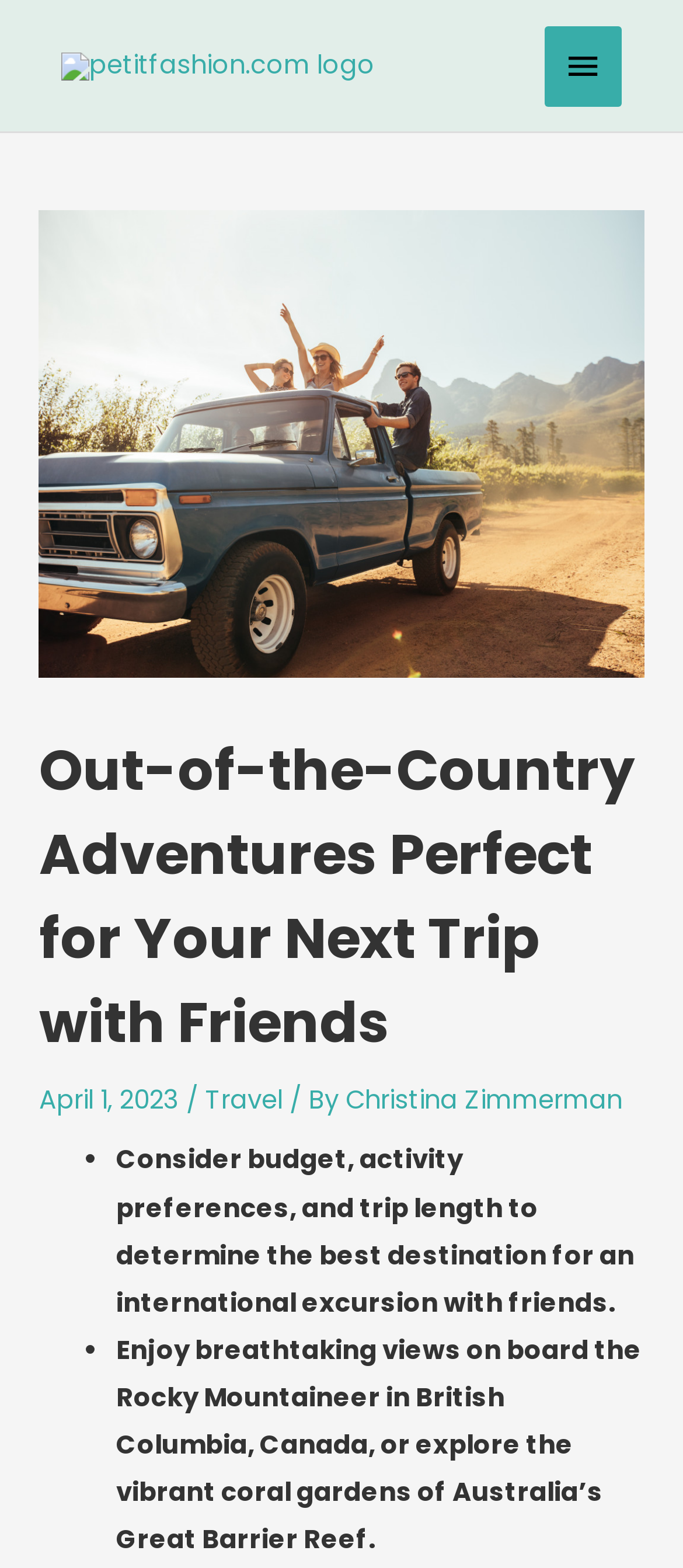What is the topic of the article?
Can you provide an in-depth and detailed response to the question?

The topic of the article is mentioned in the heading 'Out-of-the-Country Adventures Perfect for Your Next Trip with Friends', which is located below the logo and above the image of a car.